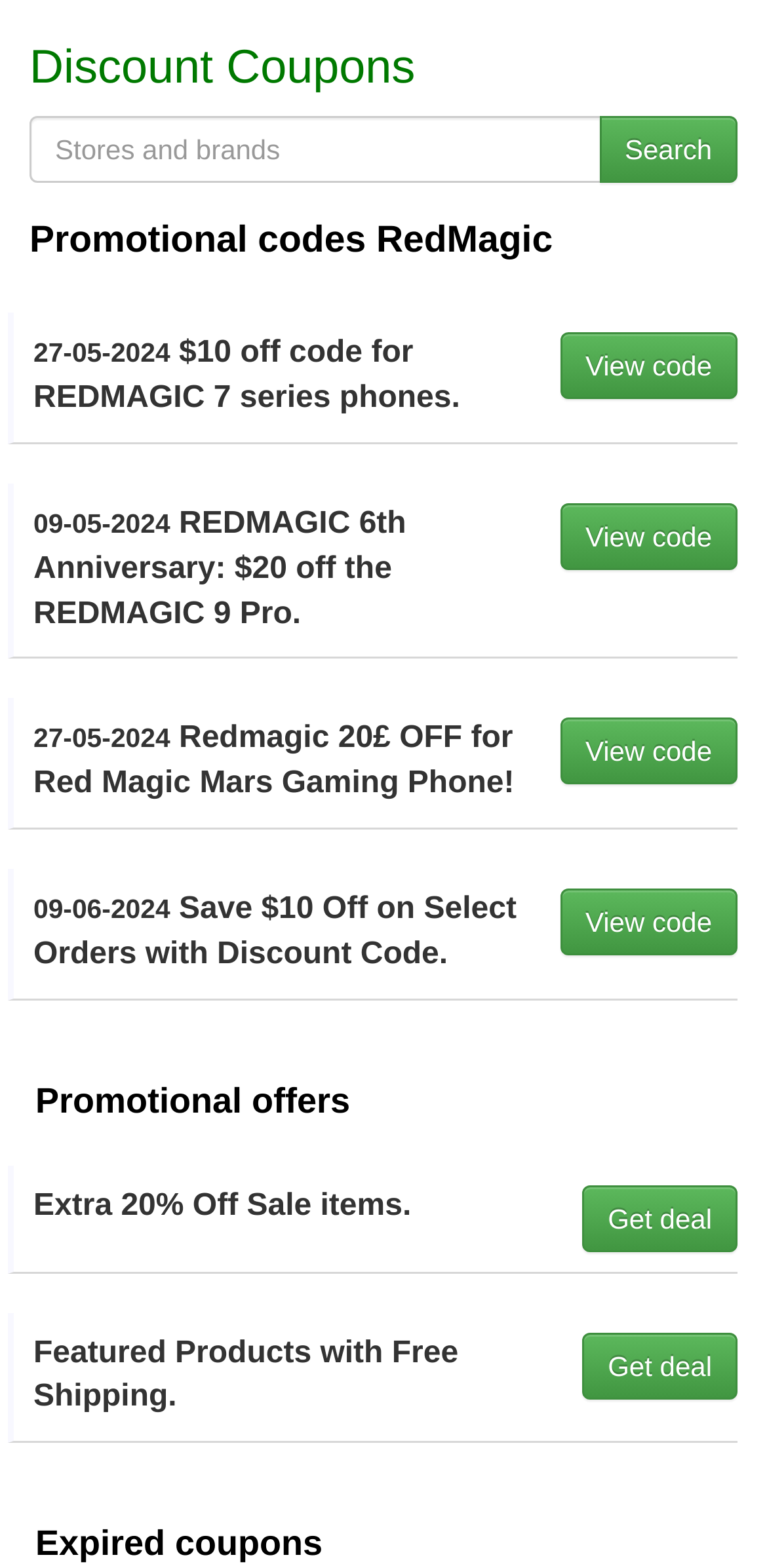Refer to the image and provide an in-depth answer to the question: 
How many promotional codes are available?

I counted the number of 'View code' buttons on the webpage, which indicates the number of promotional codes available. There are 4 'View code' buttons.